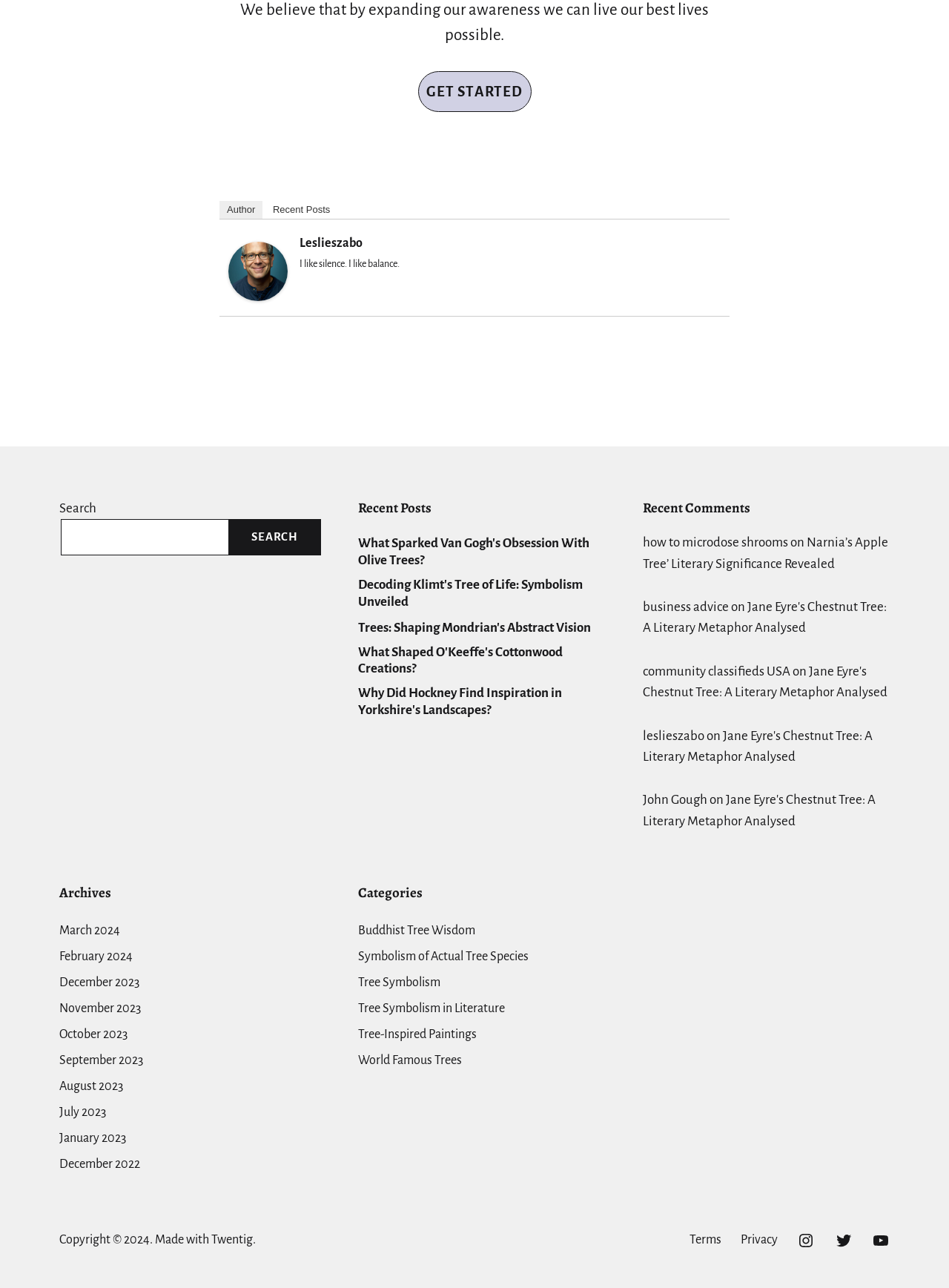How many recent posts are listed?
Based on the image, answer the question with as much detail as possible.

The recent posts section lists 5 articles, including 'What Sparked Van Gogh's Obsession With Olive Trees?', 'Decoding Klimt's Tree of Life: Symbolism Unveiled', and three others.